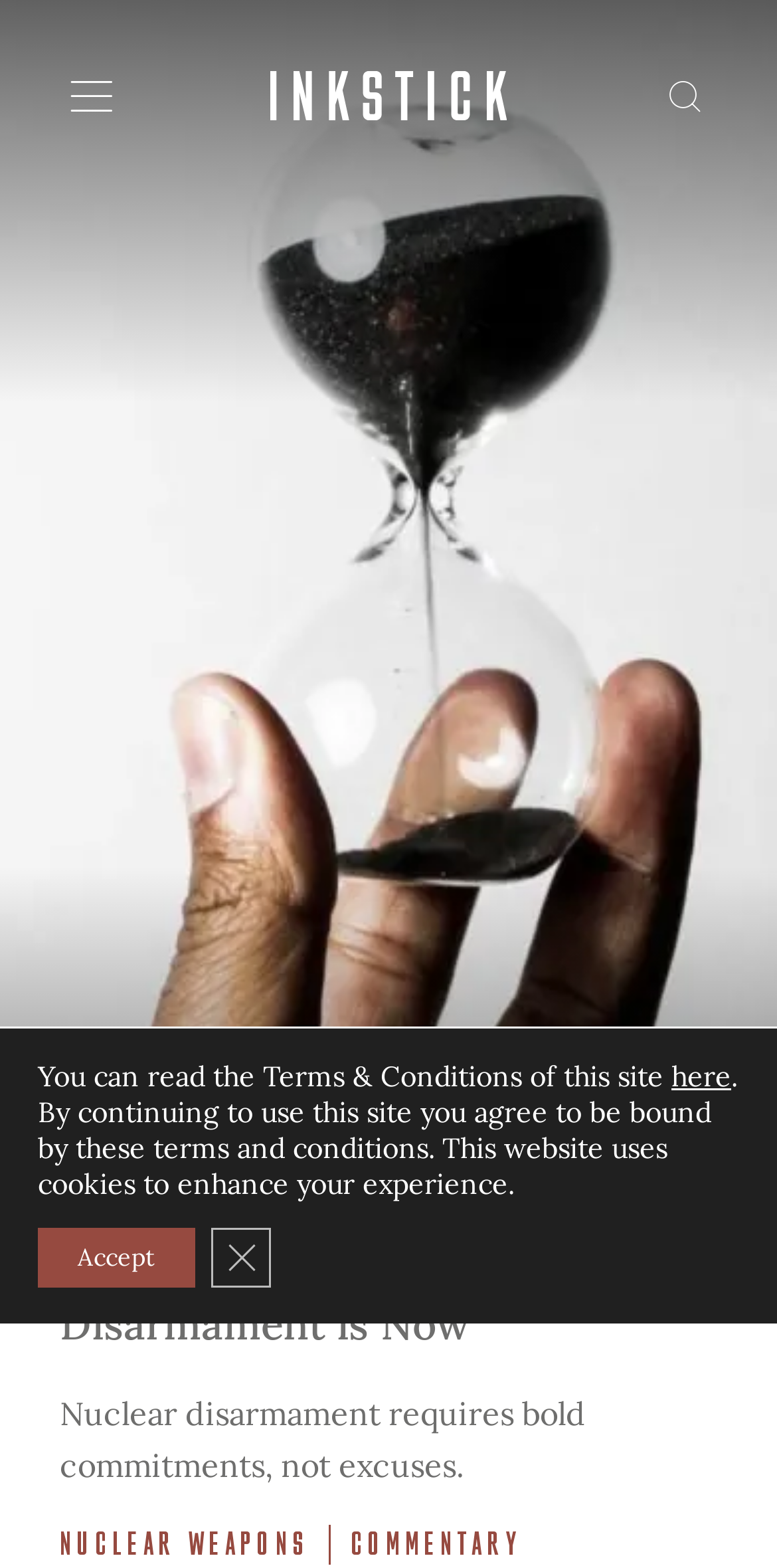Determine the bounding box coordinates for the area you should click to complete the following instruction: "Search for something".

[0.841, 0.041, 0.923, 0.081]